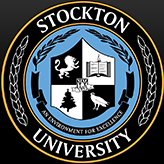What is the inscription at the bottom of the seal?
Using the image, elaborate on the answer with as much detail as possible.

The question asks for the text inscribed at the bottom of the seal. The description clearly states that the inscription 'AN ENVIRONMENT FOR EXCELLENCE' is located at the bottom of the seal, which provides the answer to the question.